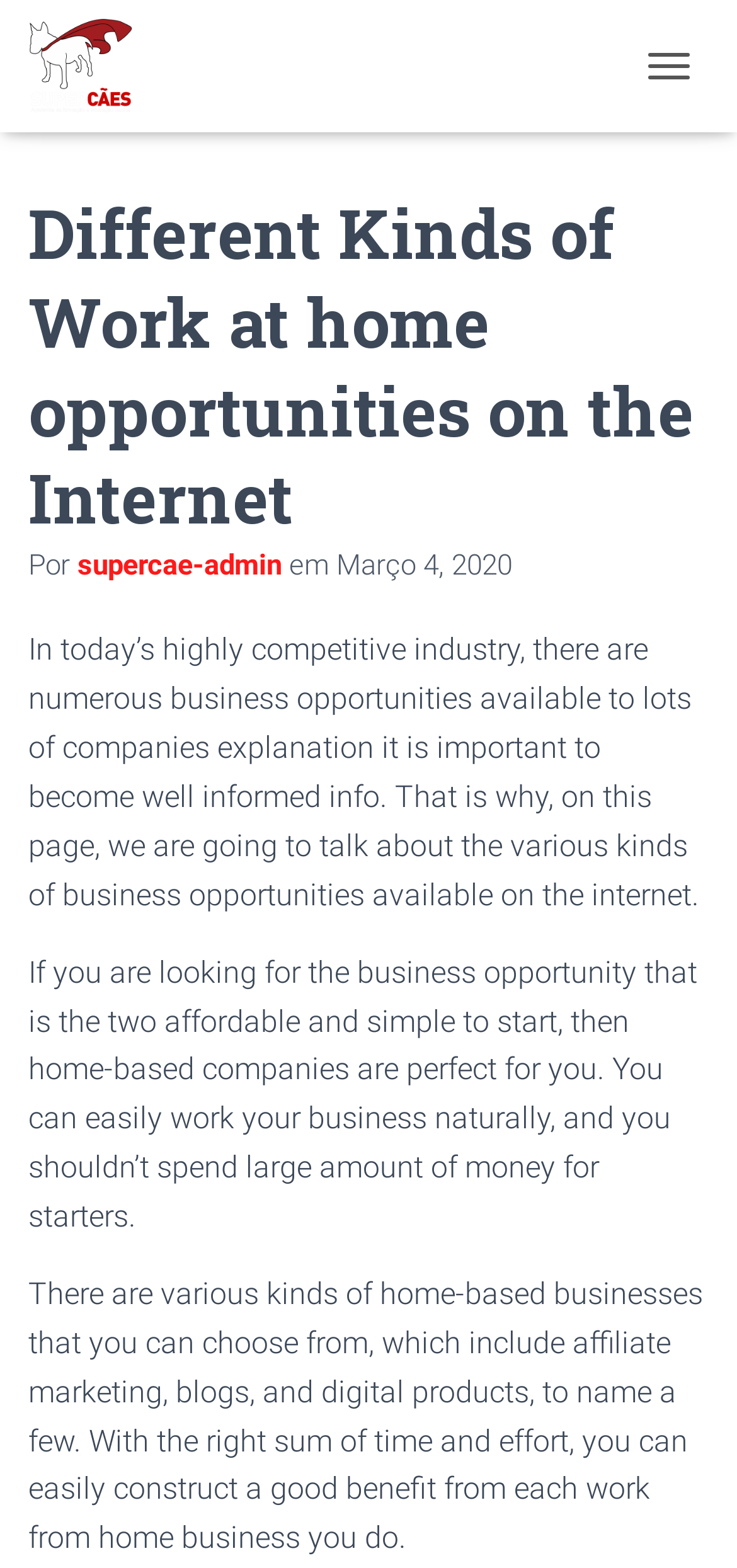Please provide a short answer using a single word or phrase for the question:
What is the date mentioned on the webpage?

Março 4, 2020